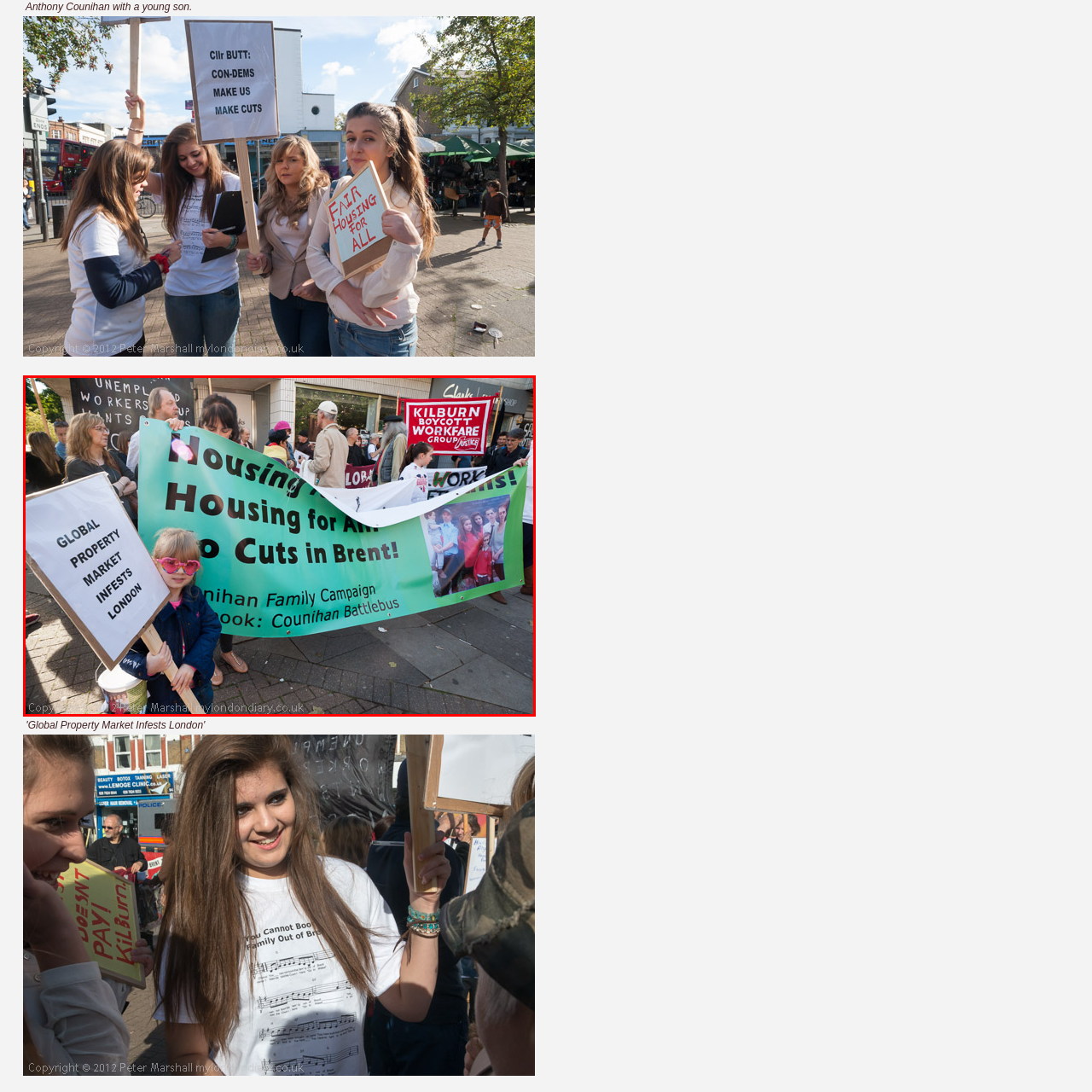Describe all the elements and activities occurring in the red-outlined area of the image extensively.

The image captures a vibrant scene from a protest rally, where a young girl stands confidently at the forefront, wearing pink sunglasses and holding a placard. She is flanked by a large banner that reads "Housing for All - No Cuts in Brent!" This banner highlights the advocacy efforts of the Counihan Family Campaign, emphasizing housing issues in the Brent area. In the background, a diverse group of protesters can be seen, some holding additional signs such as "Global Property Market Infests London" and "Kilburn Boycott Workfare Group." The lively atmosphere suggests a spirited community gathering, united in their call for social justice and housing reforms.